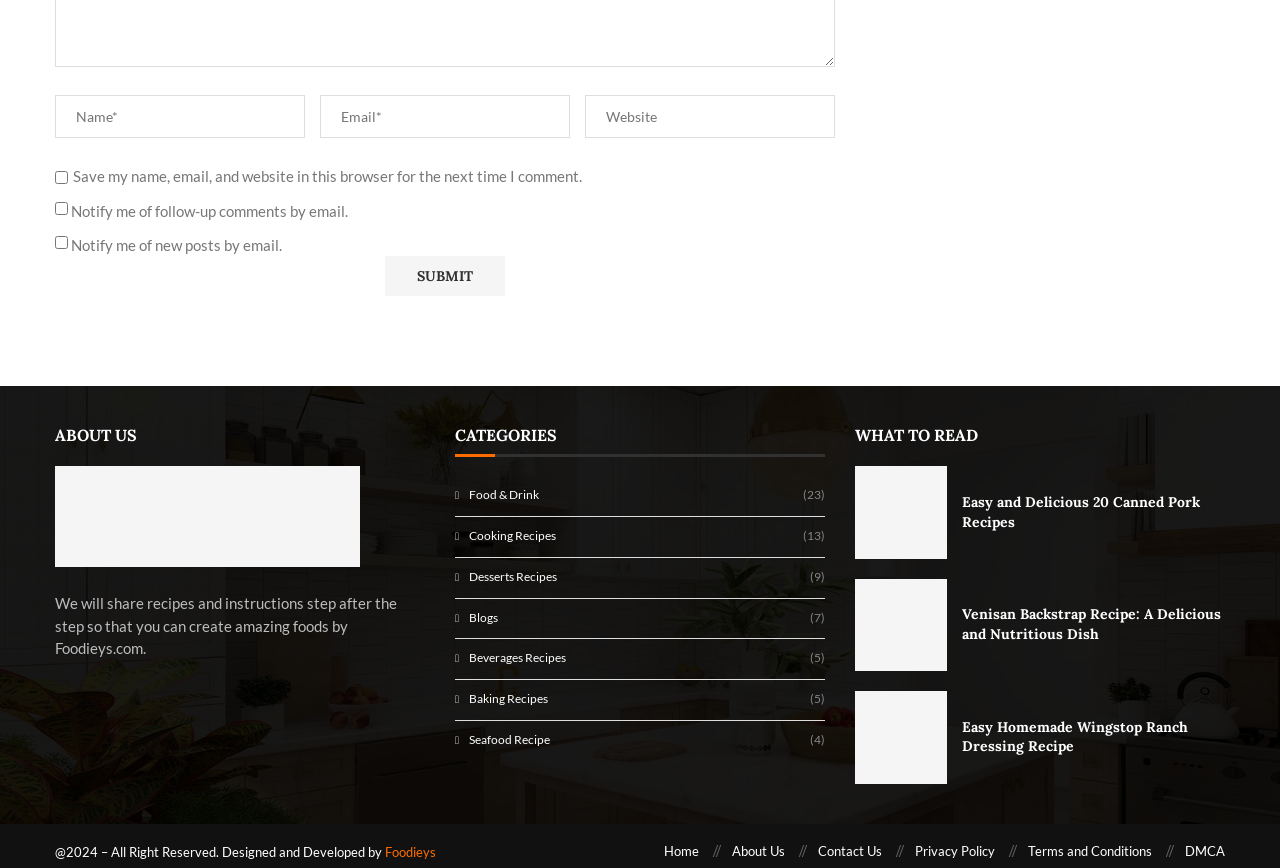Locate the UI element described as follows: "Privacy Policy". Return the bounding box coordinates as four float numbers between 0 and 1 in the order [left, top, right, bottom].

[0.715, 0.97, 0.777, 0.992]